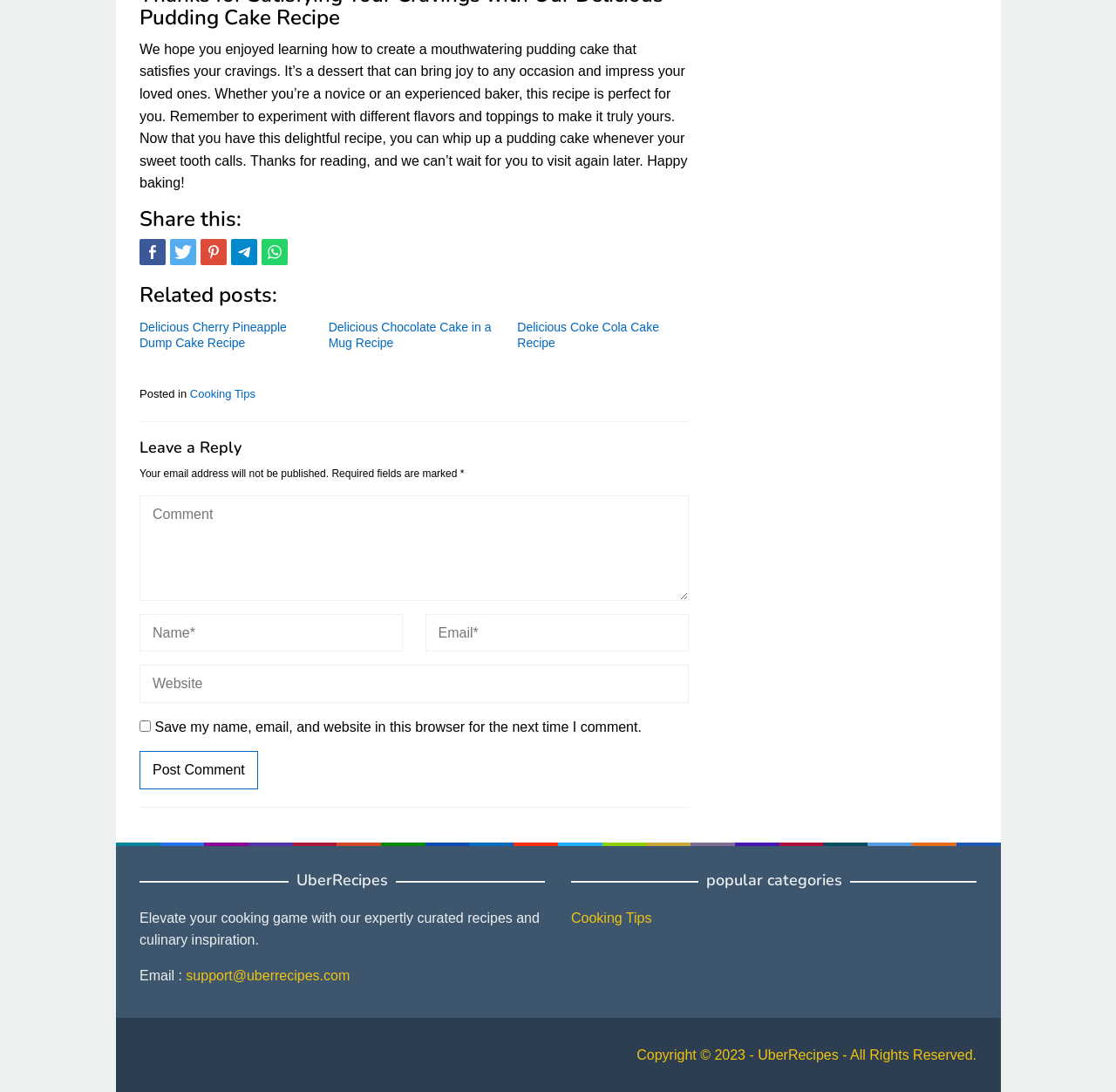Identify the bounding box coordinates for the UI element described by the following text: "support@uberrecipes.com". Provide the coordinates as four float numbers between 0 and 1, in the format [left, top, right, bottom].

[0.167, 0.887, 0.313, 0.9]